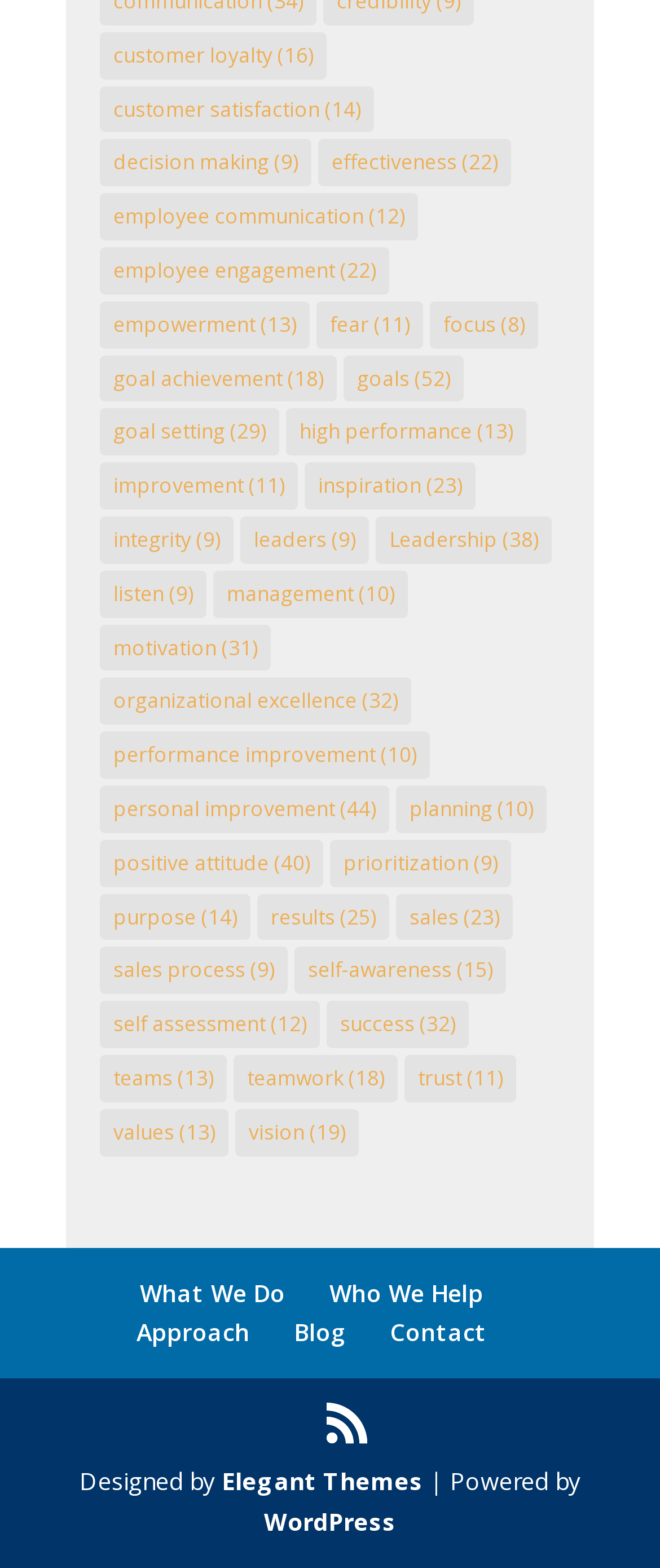Respond to the question below with a single word or phrase:
What is the topic of the link with the most items?

goals